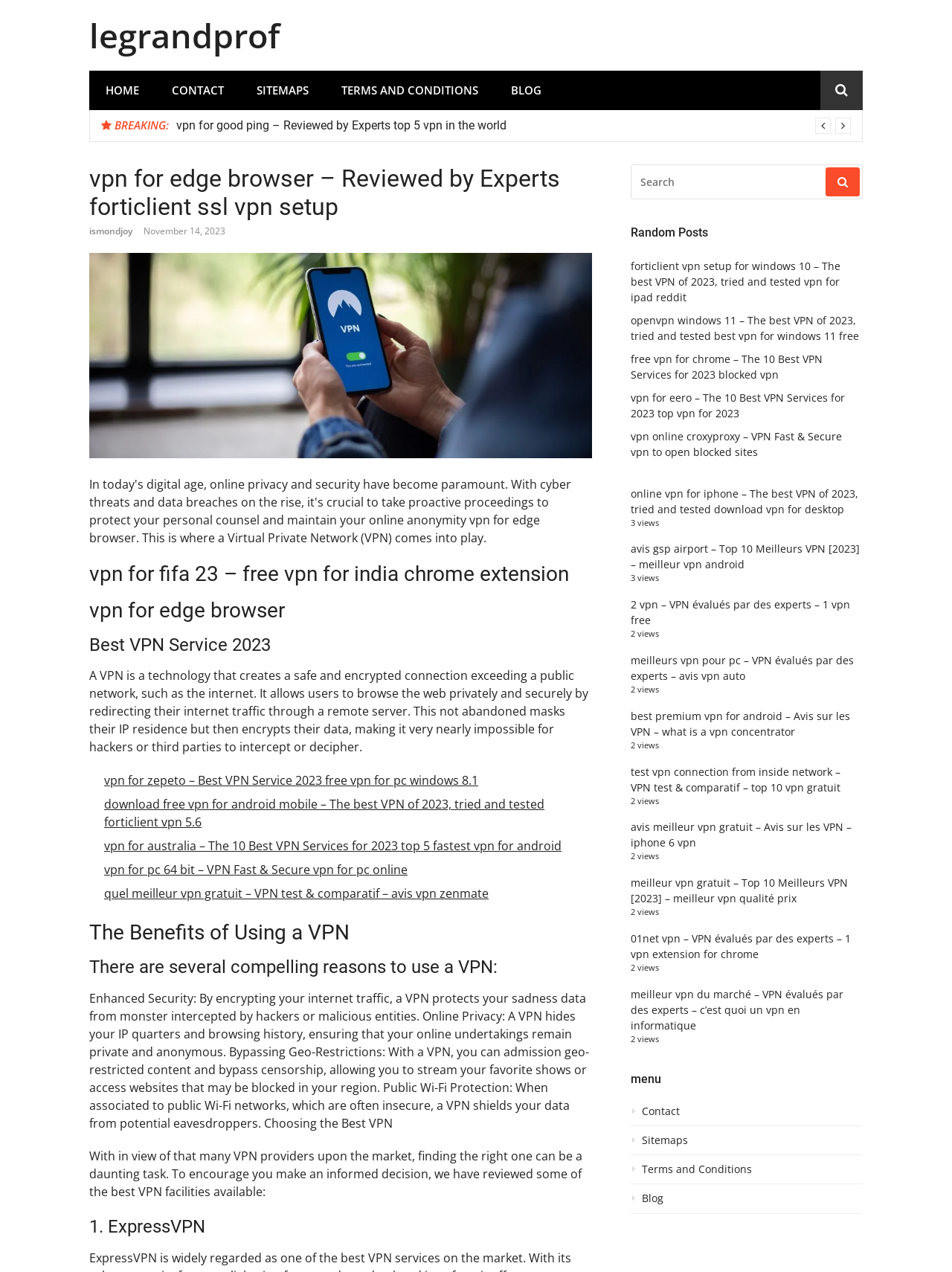Provide a brief response using a word or short phrase to this question:
What is a VPN?

Technology for safe internet connection